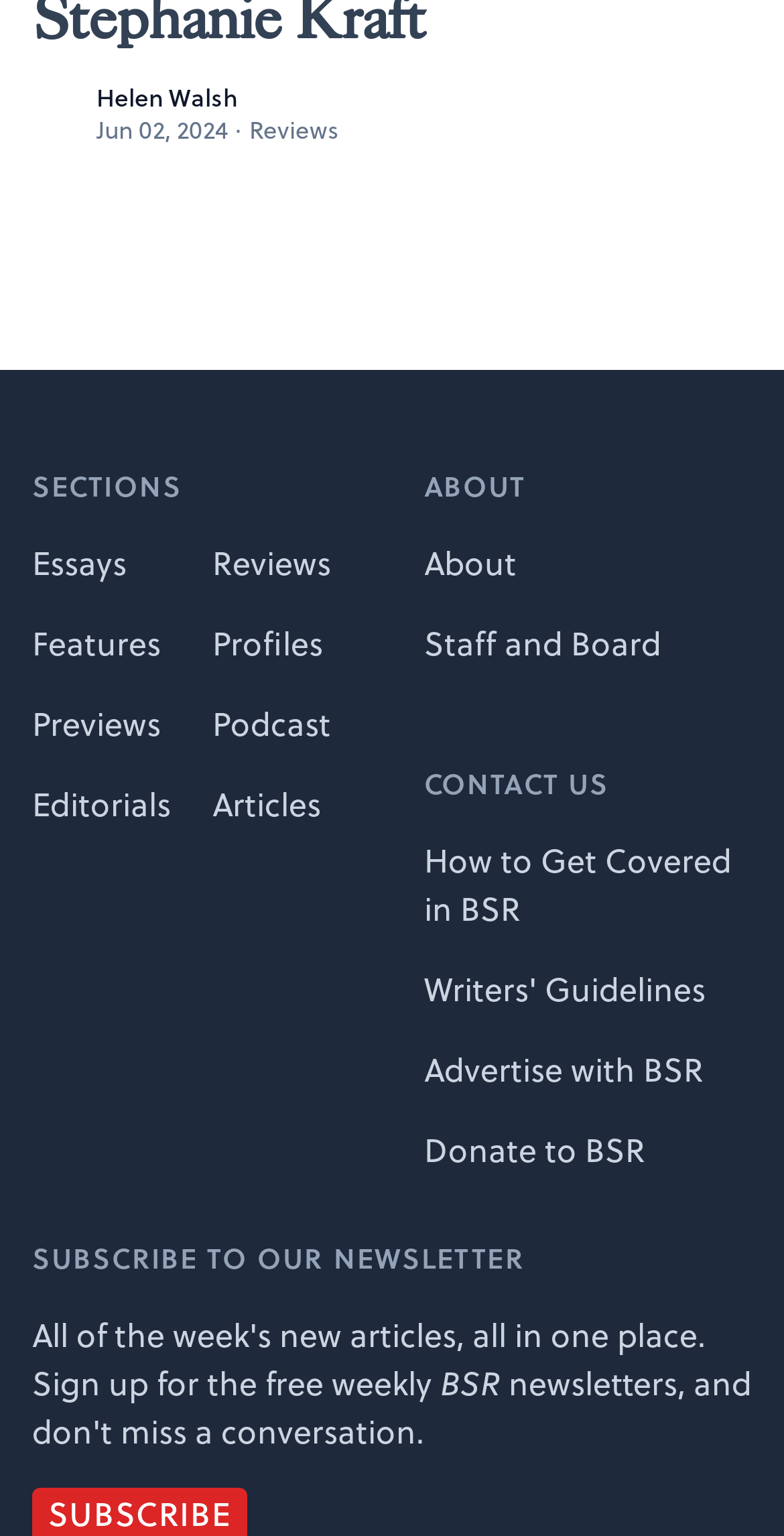Use a single word or phrase to answer this question: 
What is the purpose of the link 'How to Get Covered in BSR'?

Get Covered in BSR